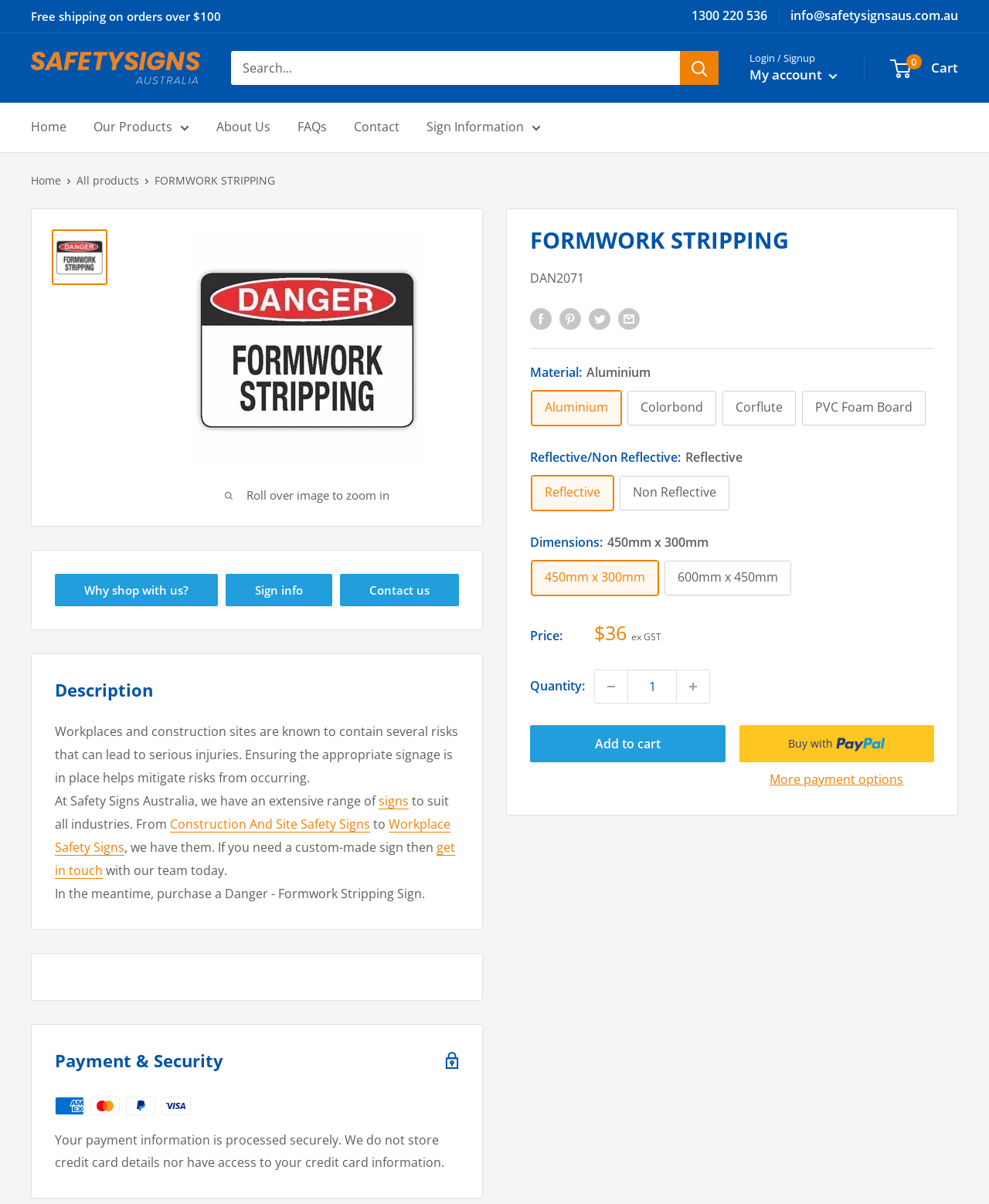Respond to the following query with just one word or a short phrase: 
What is the price of the 'FORMWORK STRIPPING' sign?

36 ex GST